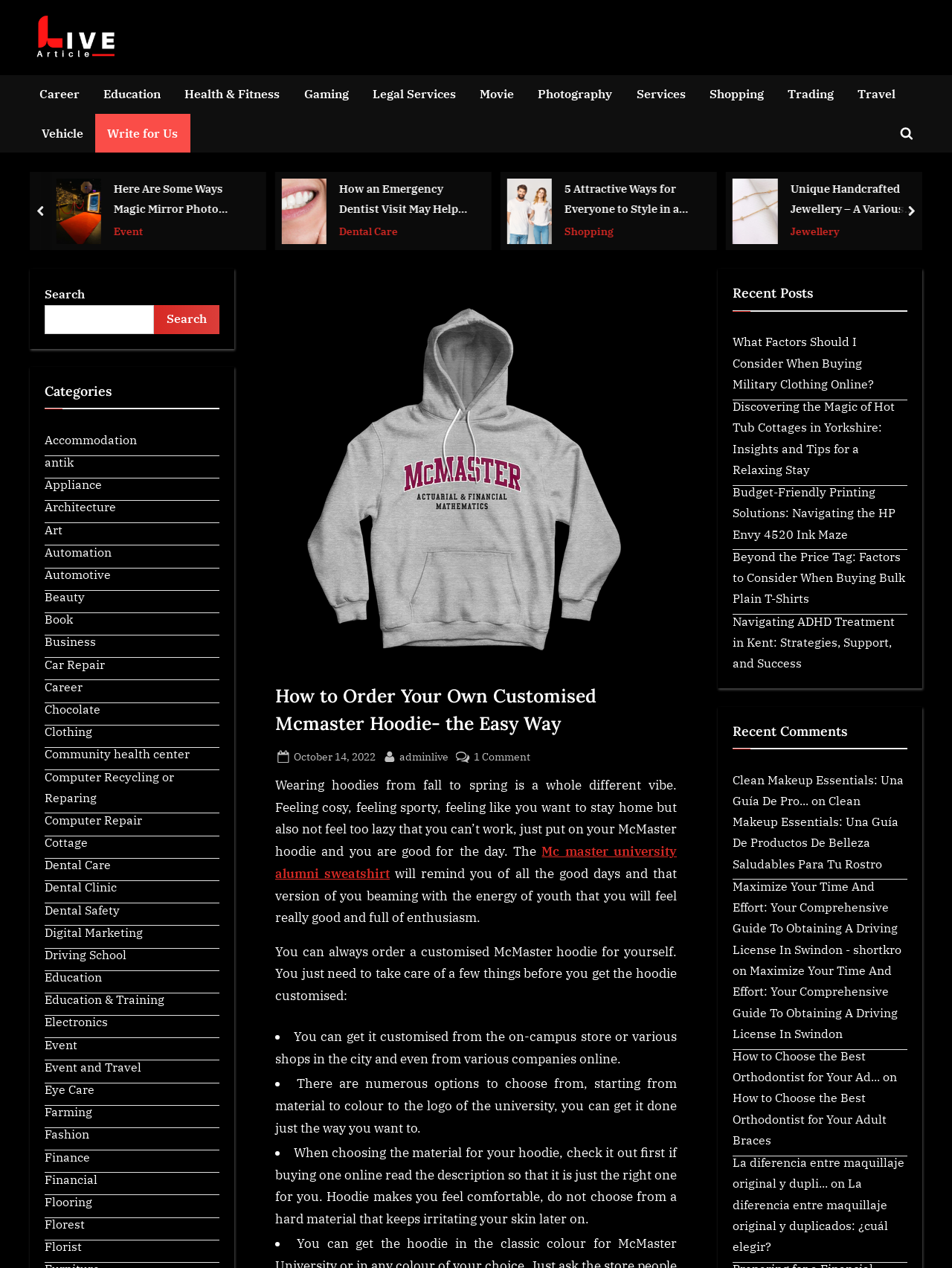What are the options to customise a McMaster hoodie?
Use the image to give a comprehensive and detailed response to the question.

According to the webpage, when choosing a customised McMaster hoodie, there are numerous options to select from, including the material, colour, and logo of the university, allowing individuals to customise their hoodie to their preferences.